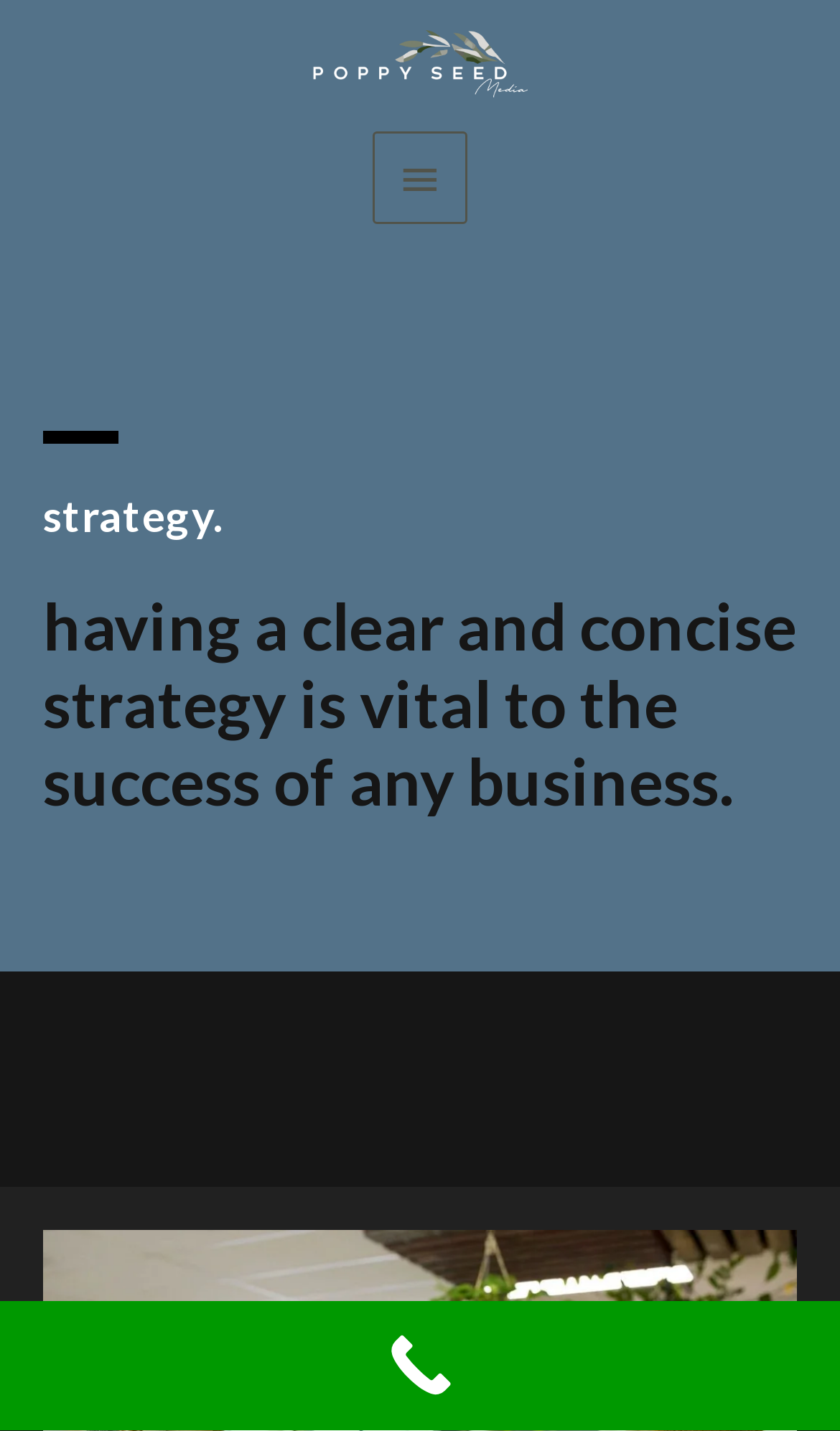Please analyze the image and give a detailed answer to the question:
What is the call-to-action at the bottom of the page?

The call-to-action is located at the bottom of the webpage, and it is a button with the text 'Call Now Button' and an image with the same name.